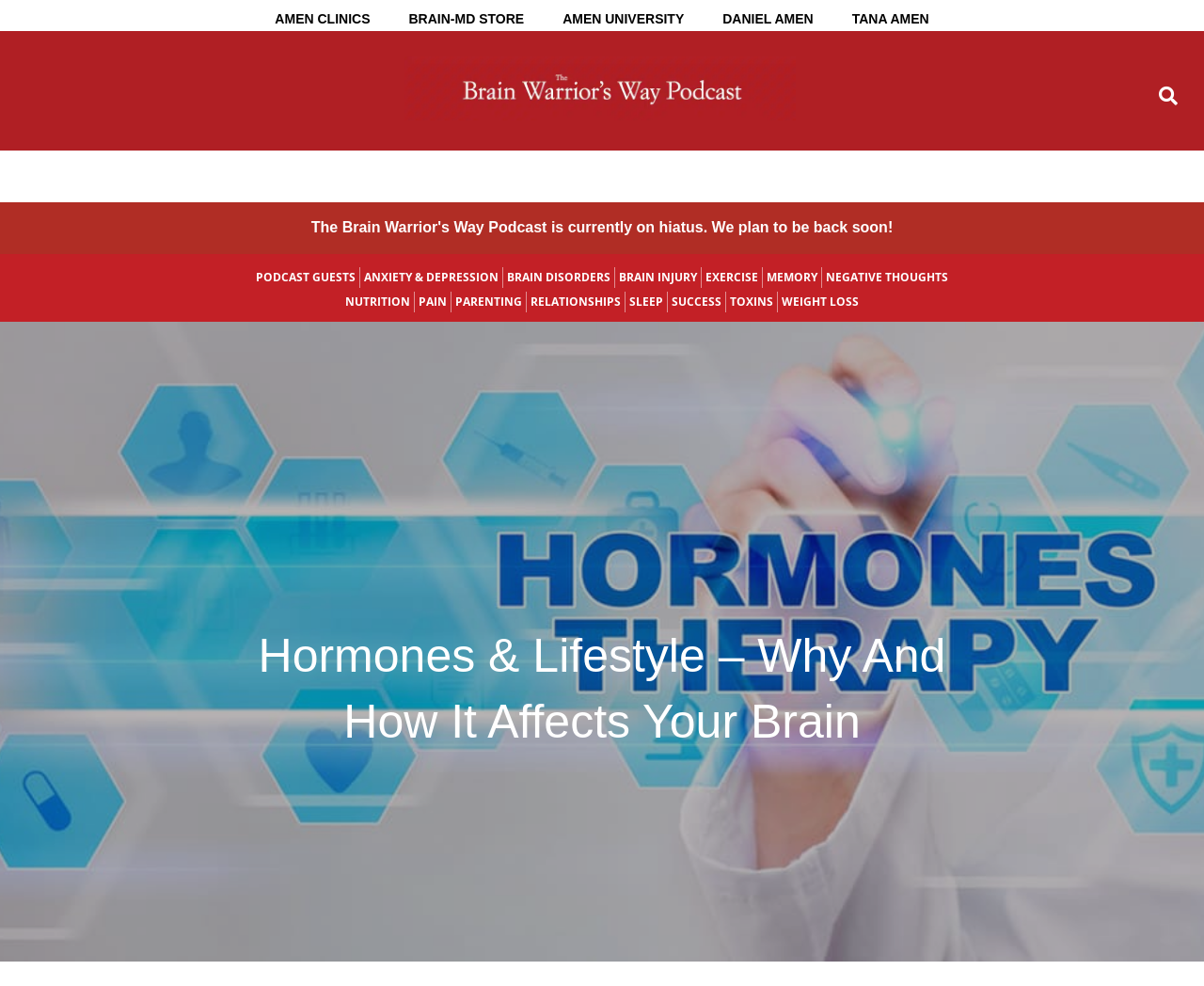How many links are in the second navigation menu?
Using the image, provide a detailed and thorough answer to the question.

I counted the number of link elements that are children of the second navigation element 'Menu', and found seven instances.